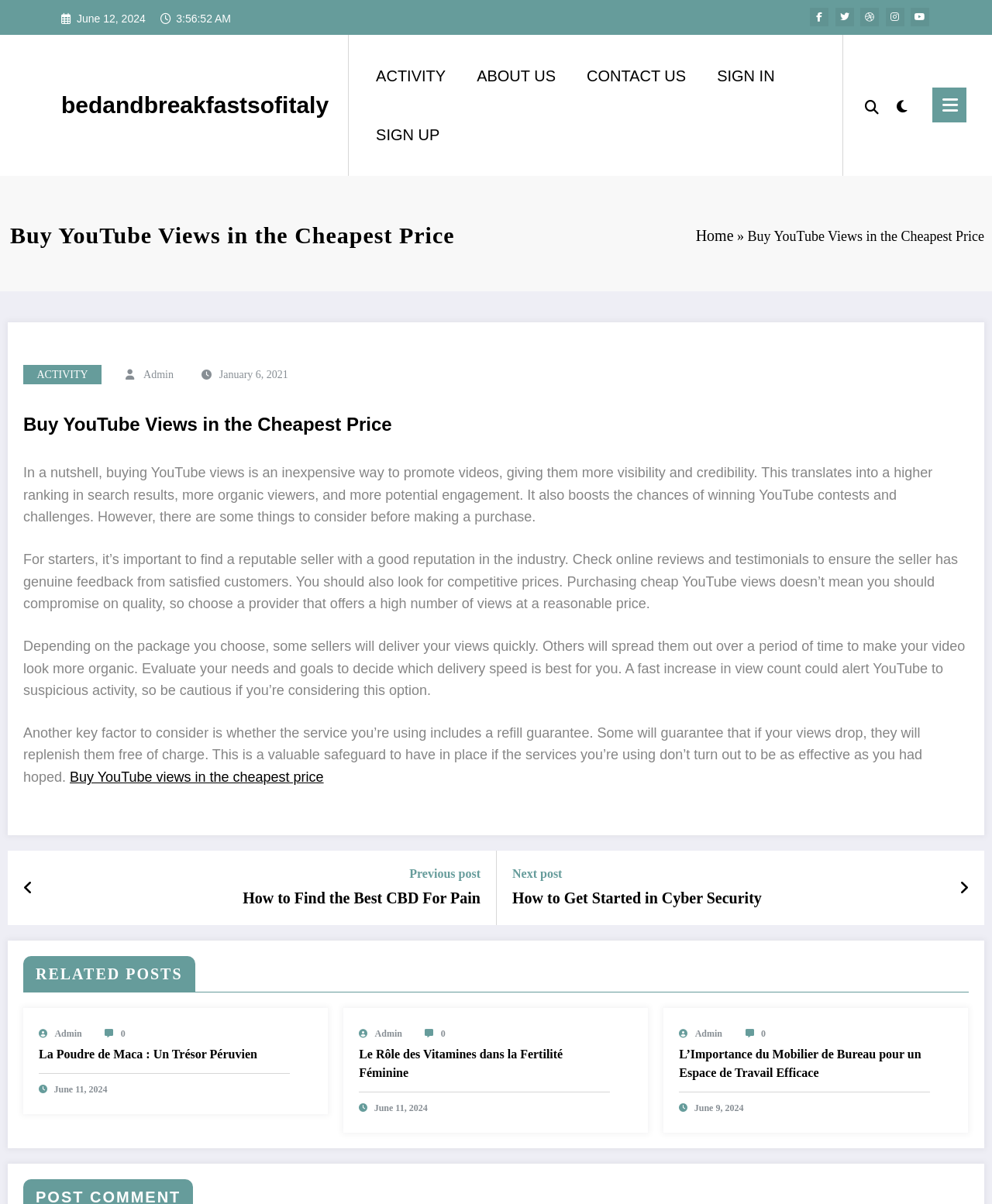Describe every aspect of the webpage in a detailed manner.

The webpage is about buying YouTube views and its benefits. At the top, there is a heading "Buy YouTube Views in the Cheapest Price" and a complementary section with a date "June 12, 2024" on the left and social media icons on the right. Below this, there is a navigation menu with links to "ACTIVITY", "ABOUT US", "CONTACT US", "SIGN IN", and "SIGN UP".

The main content of the webpage is an article that explains the benefits of buying YouTube views, including increased visibility, credibility, and higher ranking in search results. The article also provides tips on how to choose a reputable seller, considering factors such as competitive prices, delivery speed, and refill guarantees.

On the right side of the article, there are links to related posts, including "How to Find the Best CBD For Pain" and "How to Get Started in Cyber Security". Below the article, there are three sections of related posts, each with a heading, a link to the post, and the date it was posted. The posts are about various topics, including health and technology.

At the bottom of the webpage, there is a section with links to previous and next posts, and a heading "RELATED POSTS".